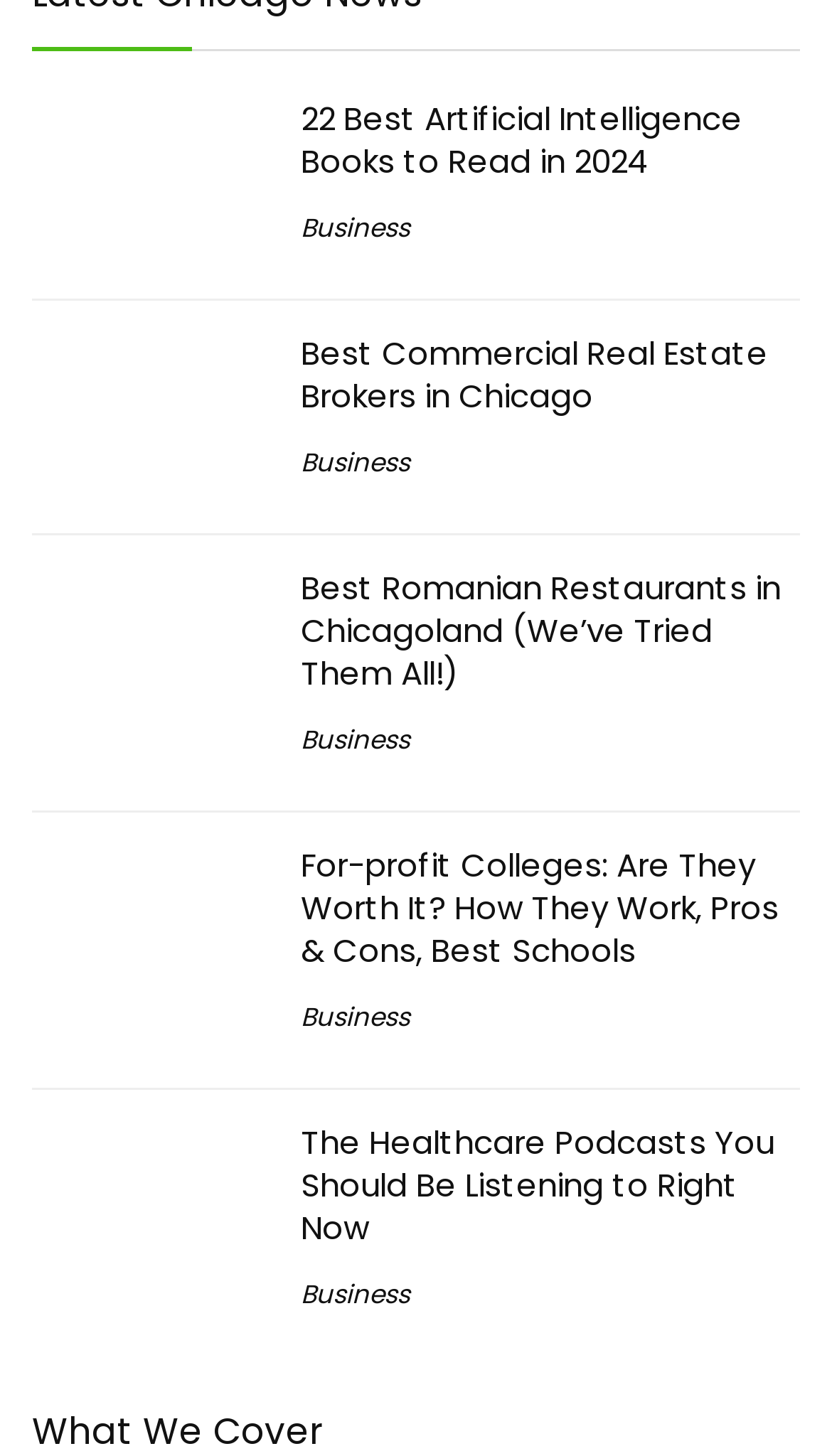Find the bounding box coordinates of the clickable area required to complete the following action: "Learn about Best Romanian Restaurants in Chicagoland".

[0.362, 0.388, 0.938, 0.478]